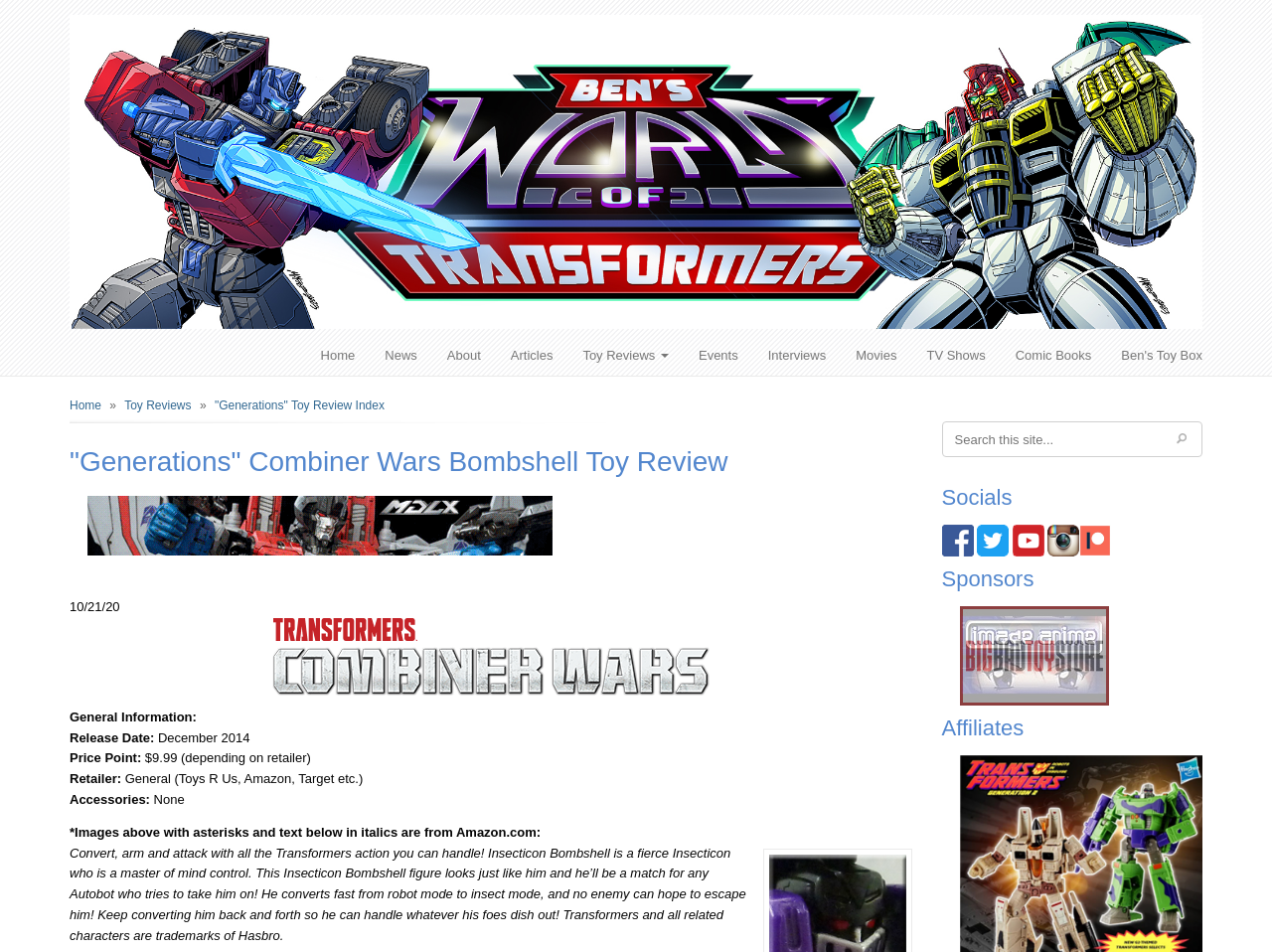Using floating point numbers between 0 and 1, provide the bounding box coordinates in the format (top-left x, top-left y, bottom-right x, bottom-right y). Locate the UI element described here: "Generations" Toy Review Index

[0.169, 0.418, 0.302, 0.433]